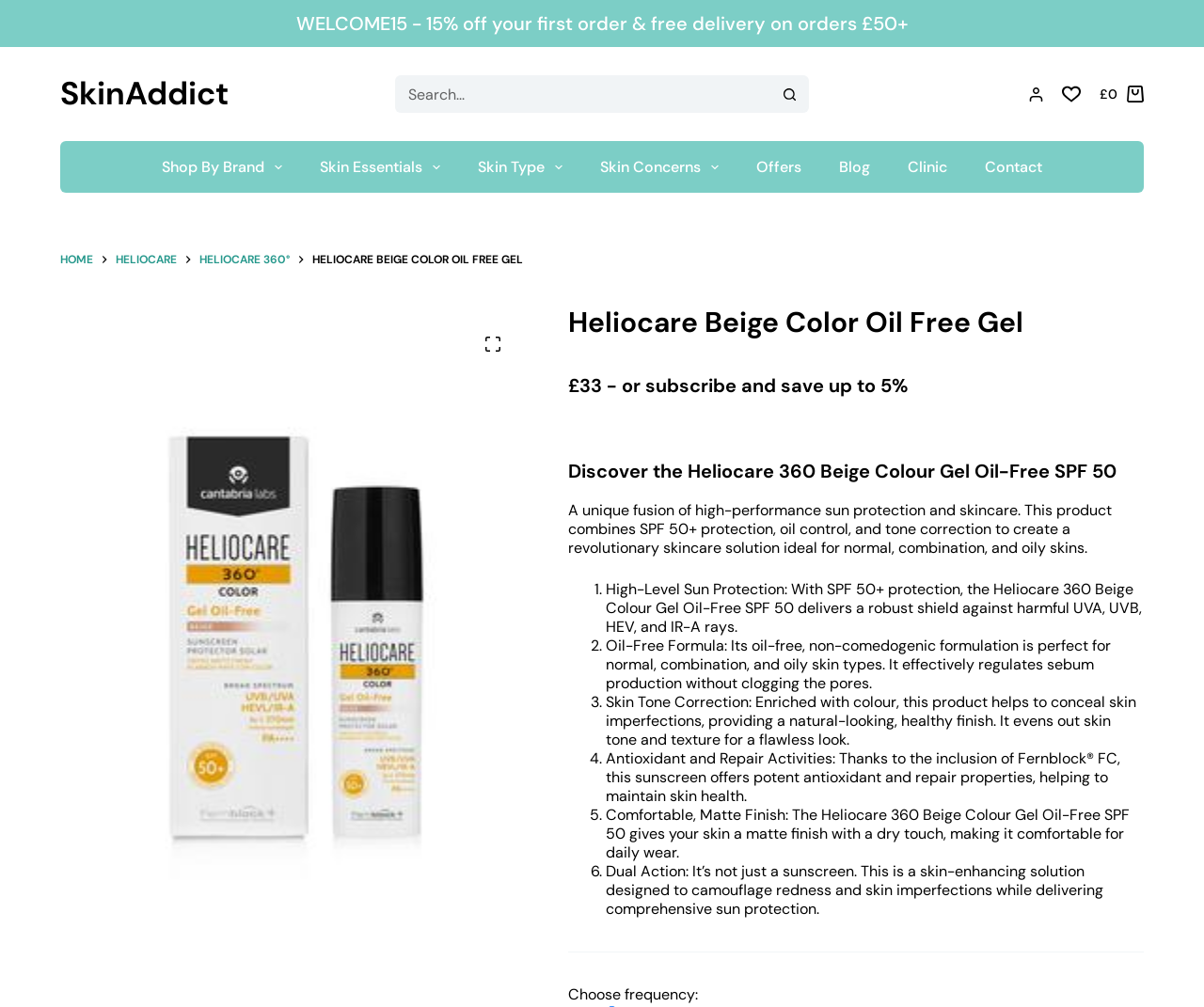Specify the bounding box coordinates of the area to click in order to follow the given instruction: "Add to basket."

[0.837, 0.064, 0.95, 0.102]